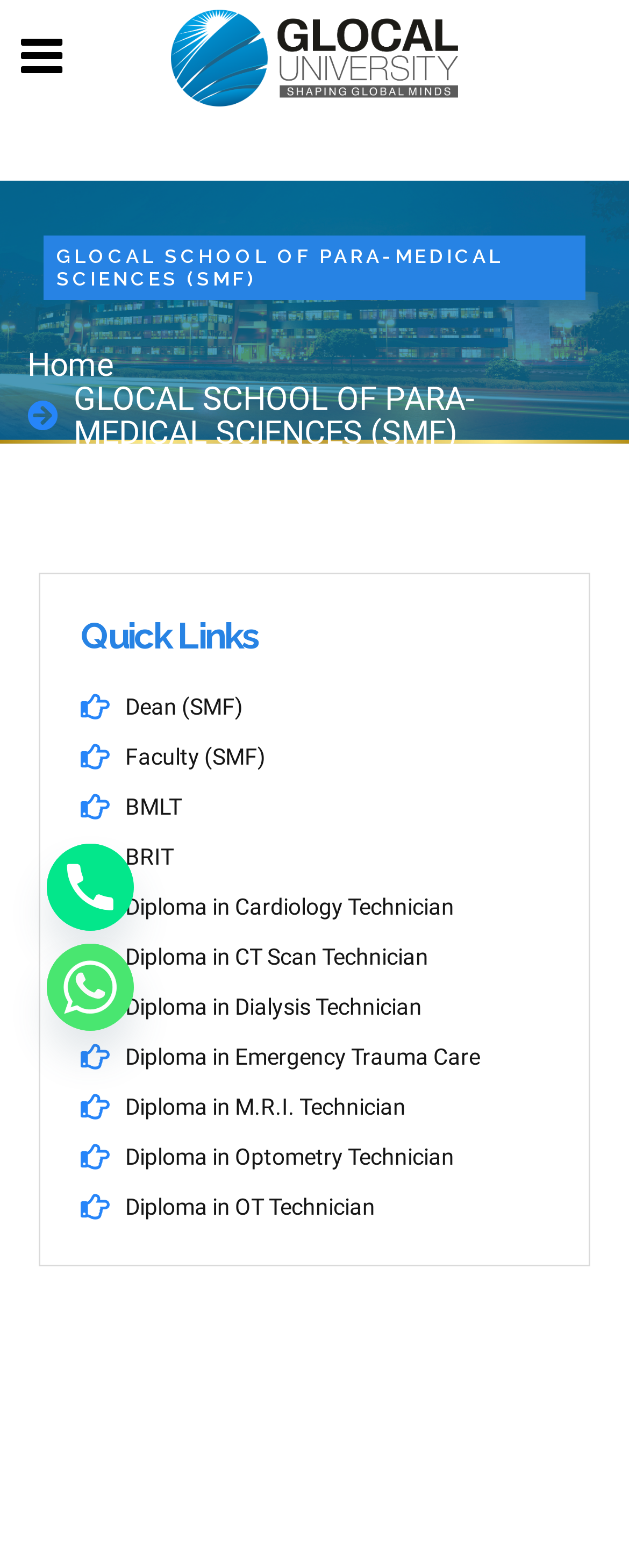Provide your answer to the question using just one word or phrase: What is the second quick link?

Faculty (SMF)